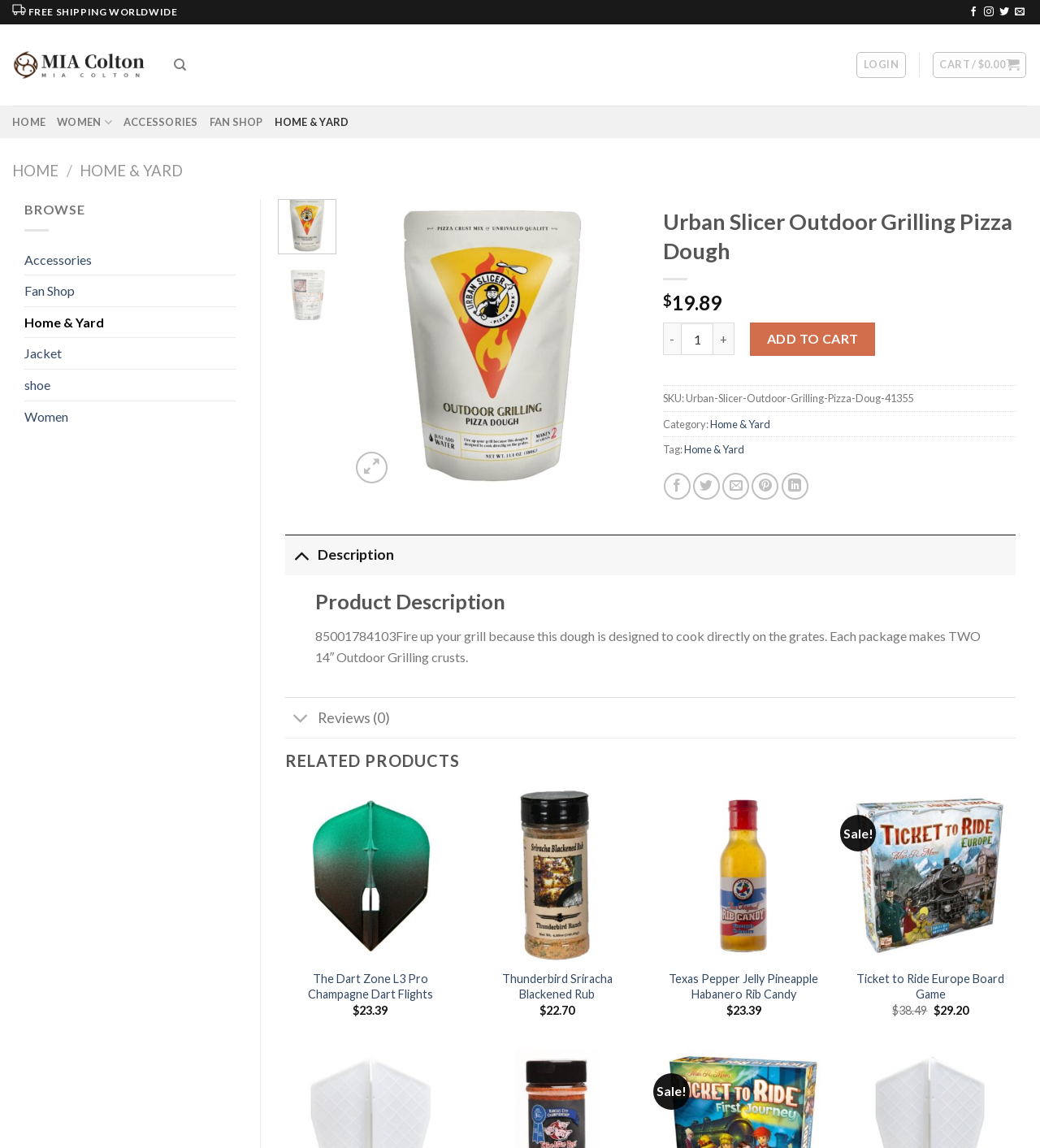Identify the text that serves as the heading for the webpage and generate it.

Urban Slicer Outdoor Grilling Pizza Dough